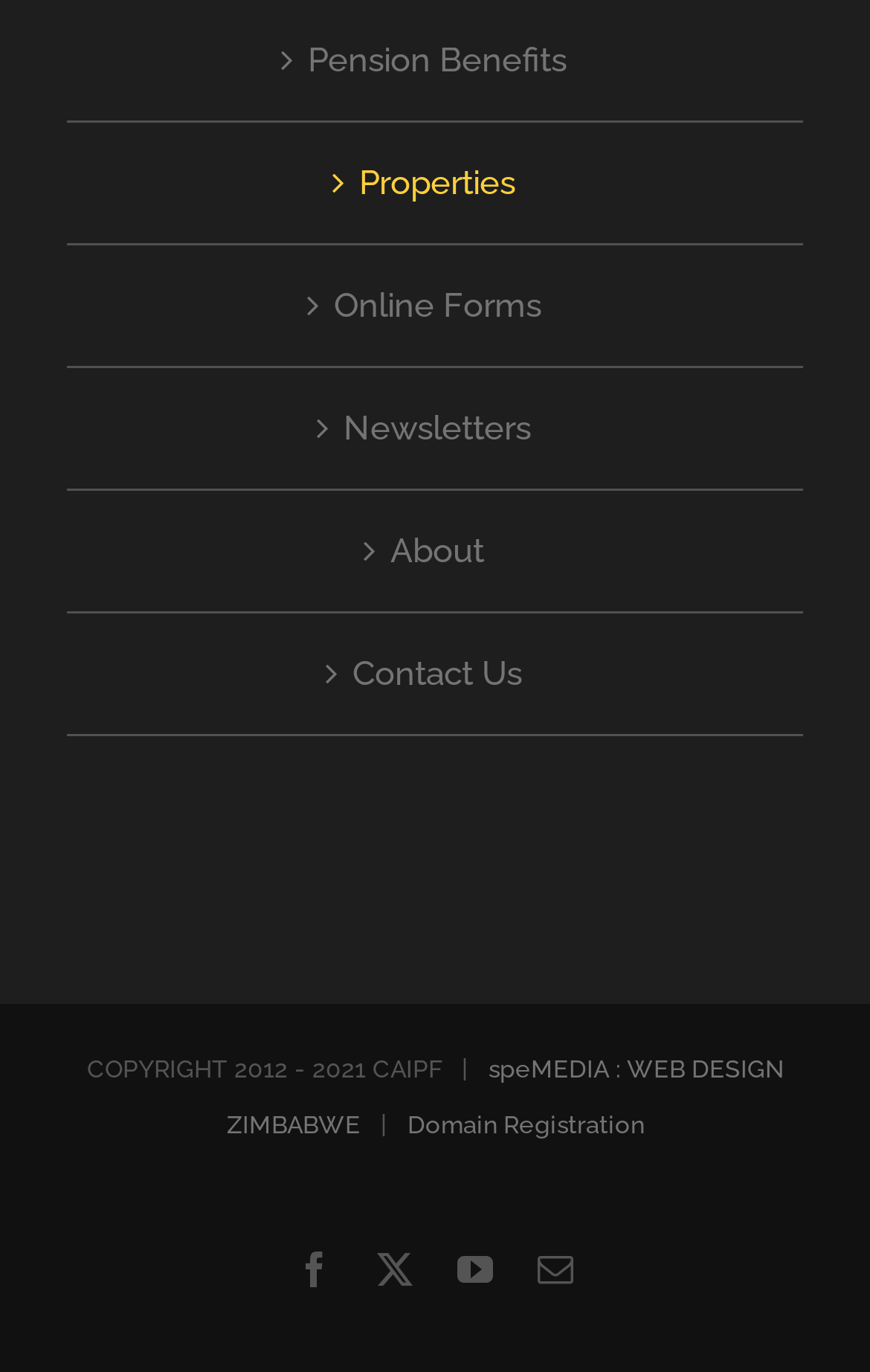Provide a one-word or short-phrase response to the question:
How many main navigation links are there?

6